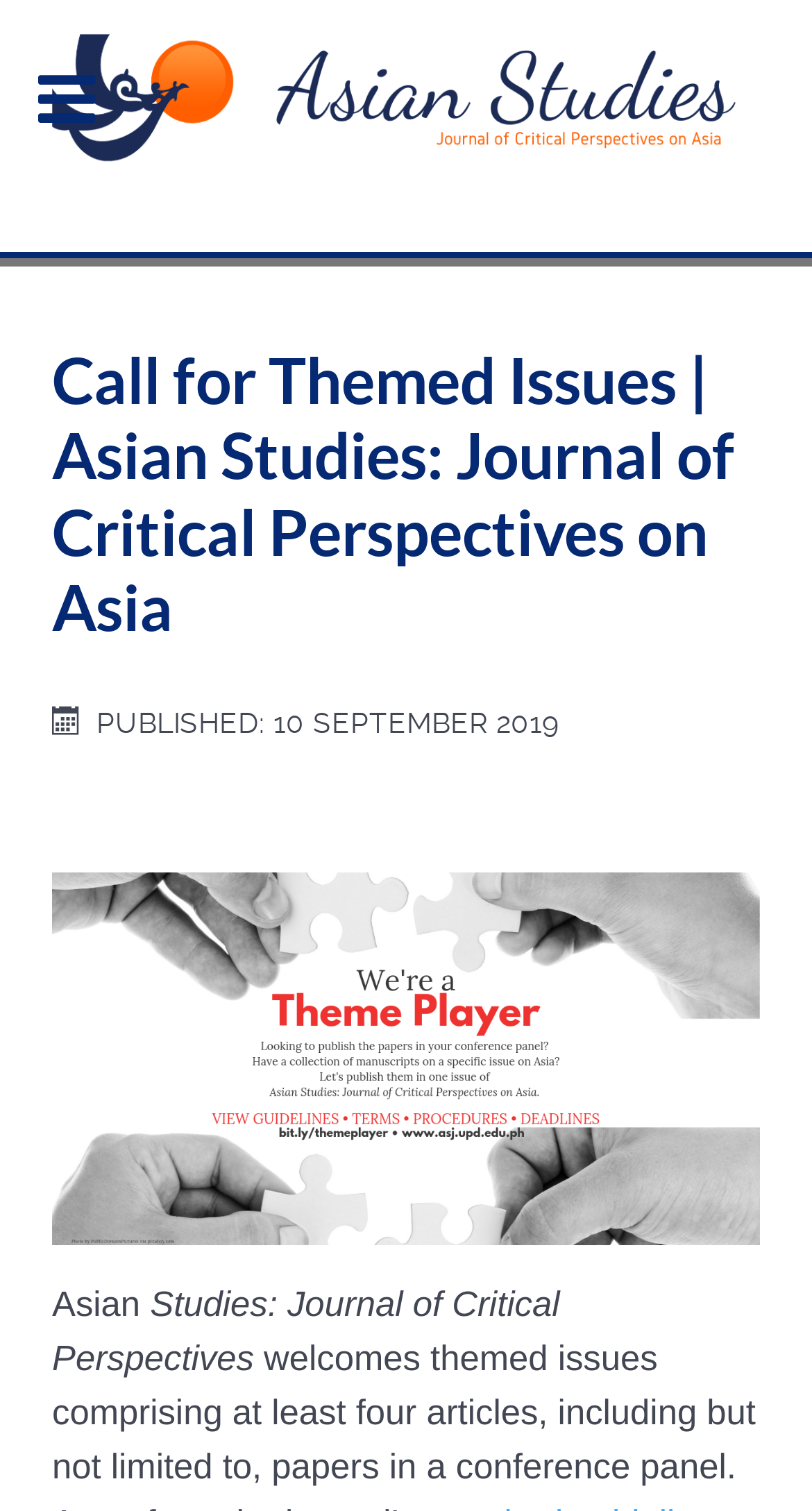What is the name of the journal?
Answer the question with a detailed explanation, including all necessary information.

I found the name of the journal by reading the static text elements in the heading section, which combine to form the journal name.